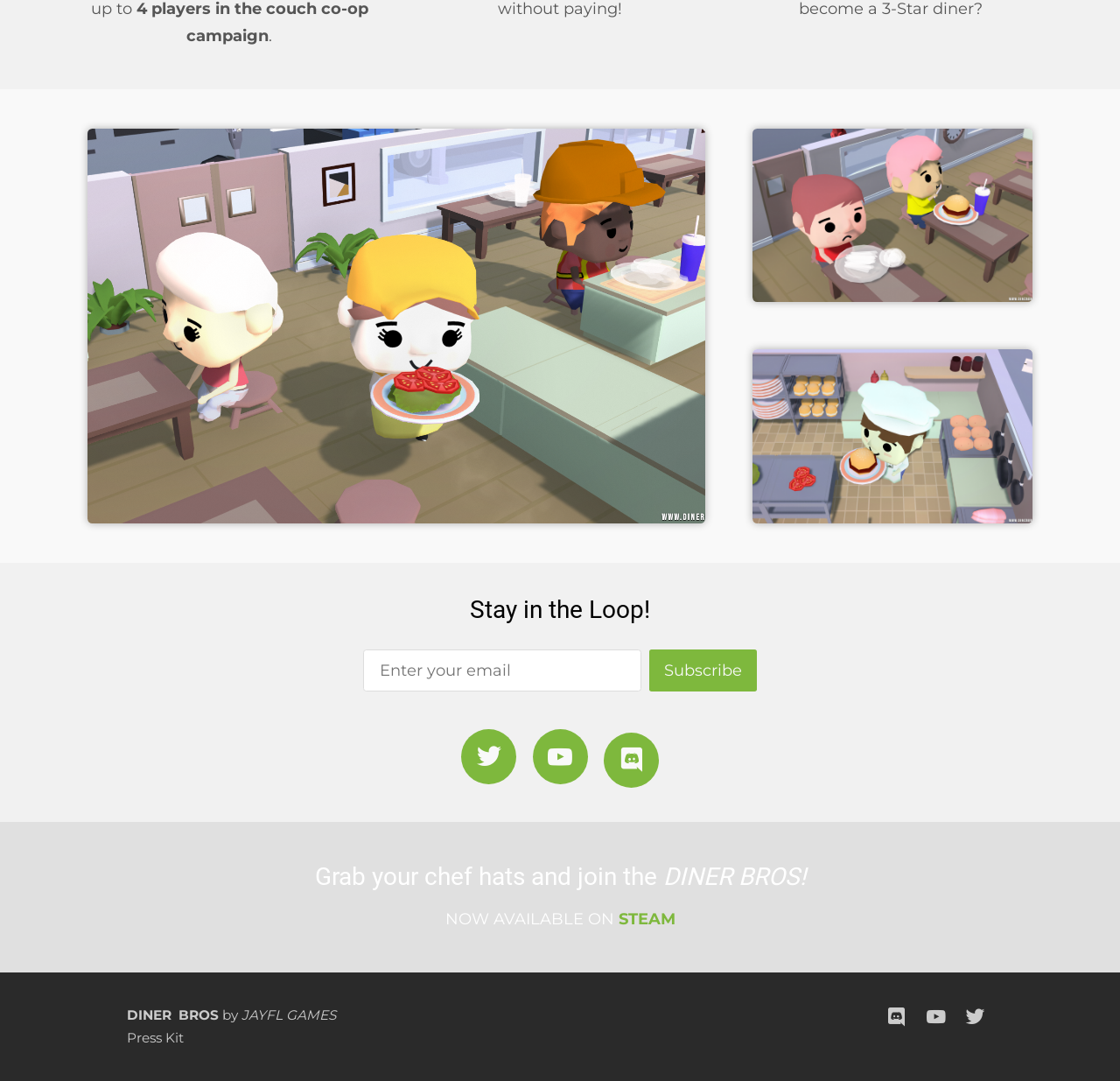What is the name of the game developer?
Refer to the screenshot and answer in one word or phrase.

JAYFL GAMES